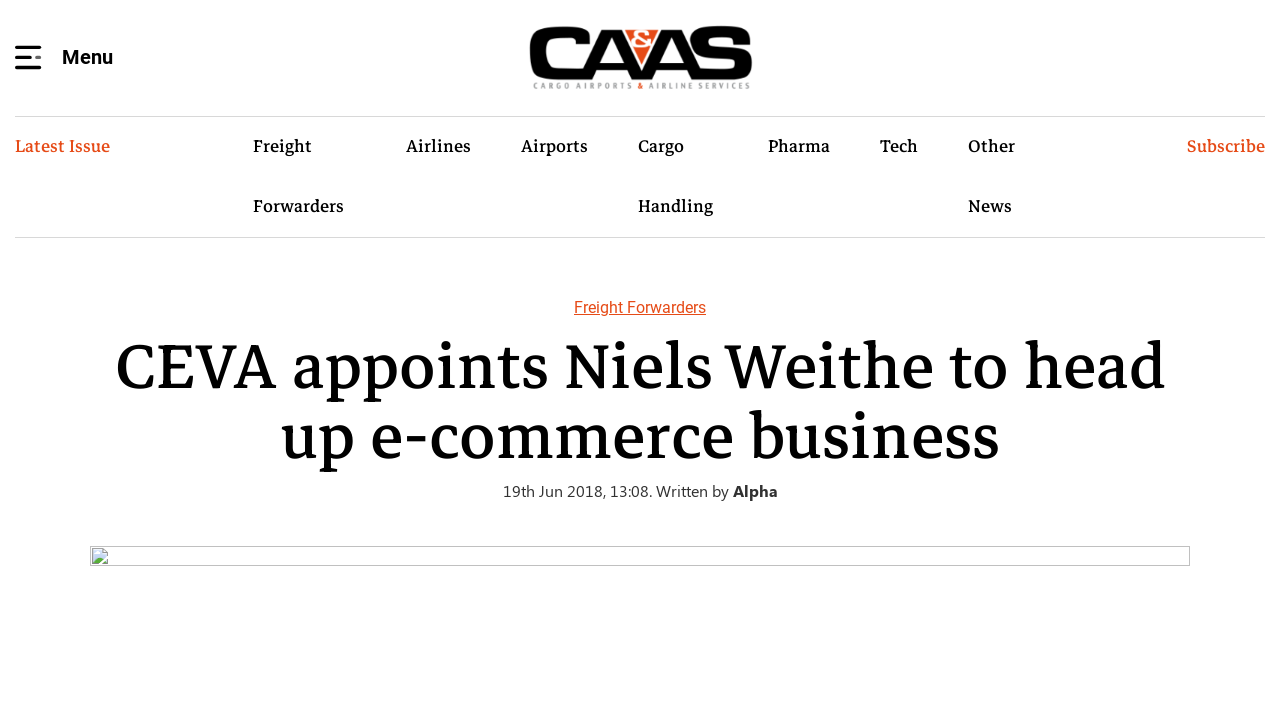What is the date of the article?
Refer to the image and provide a one-word or short phrase answer.

19th Jun 2018